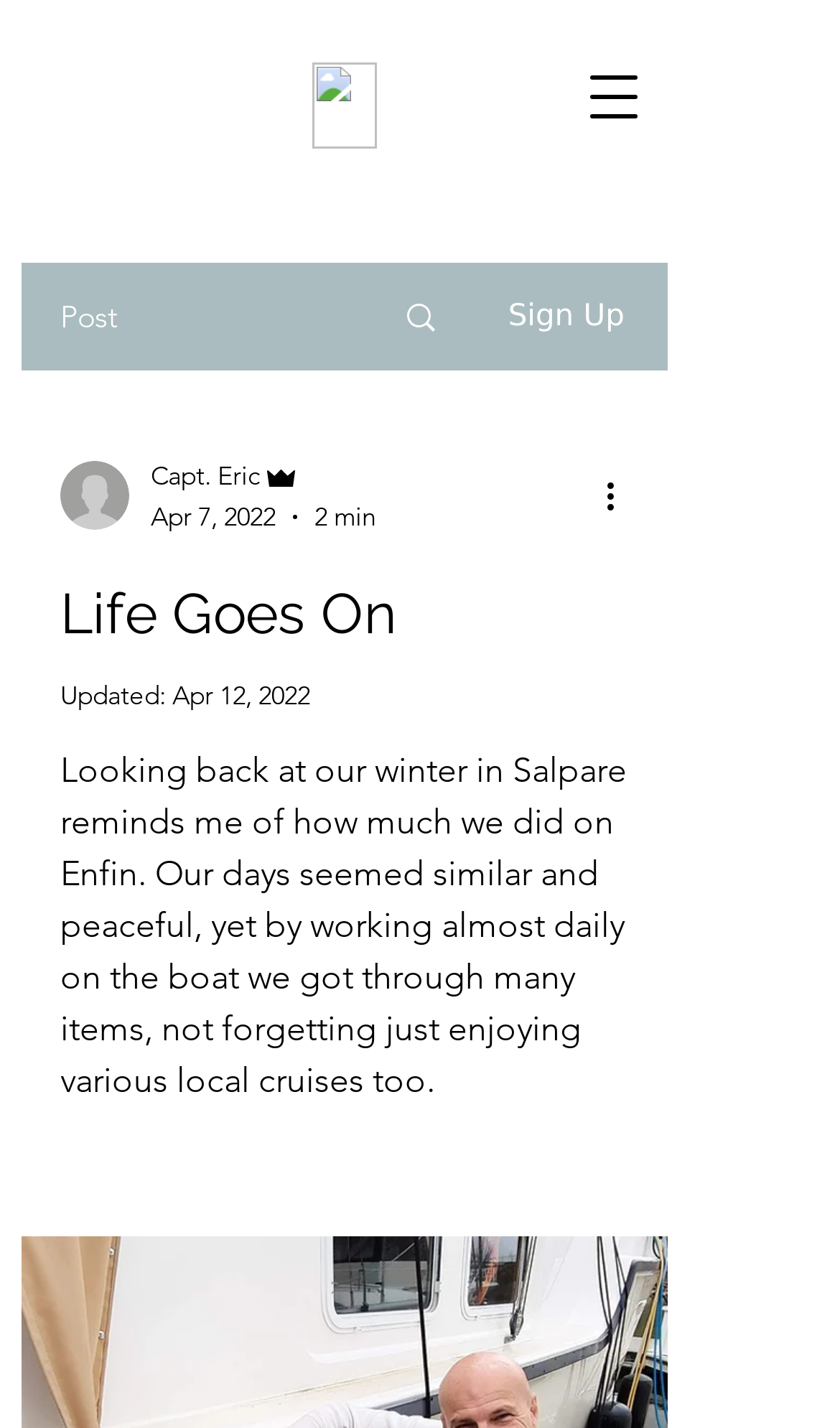Extract the bounding box coordinates for the described element: "Search". The coordinates should be represented as four float numbers between 0 and 1: [left, top, right, bottom].

[0.441, 0.186, 0.564, 0.258]